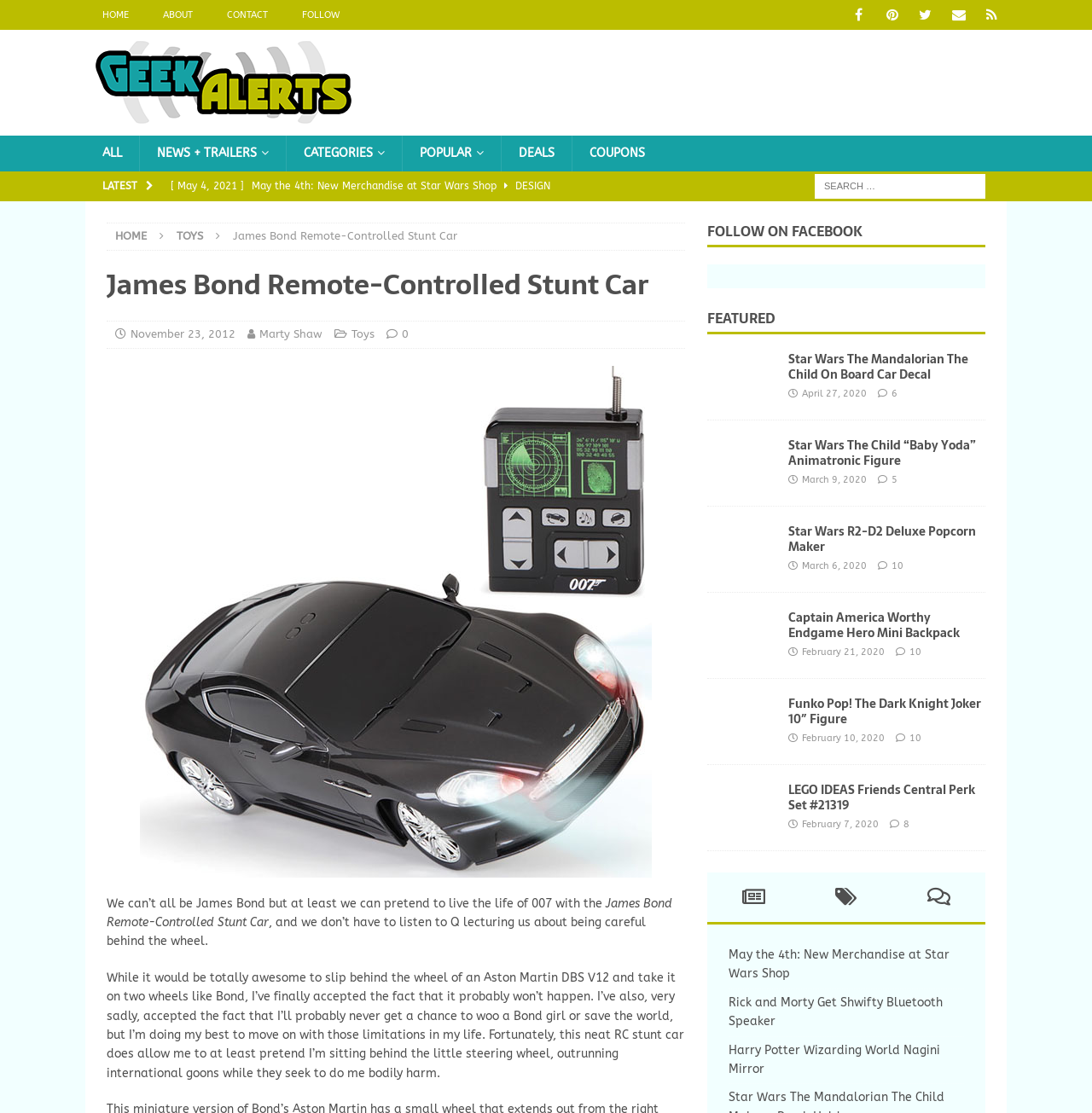Determine the main headline of the webpage and provide its text.

James Bond Remote-Controlled Stunt Car